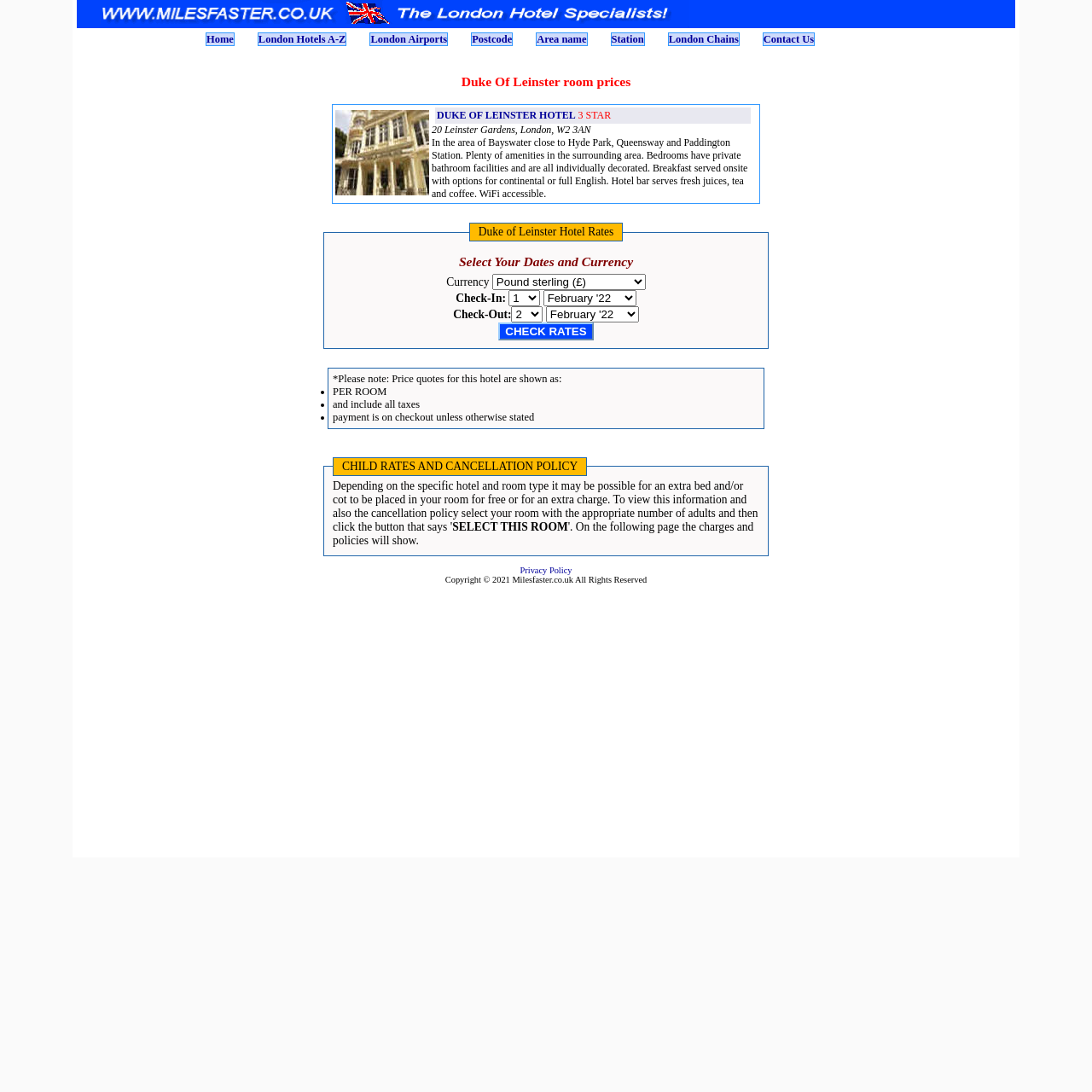Provide a single word or phrase answer to the question: 
What is the hotel's rating?

3 star